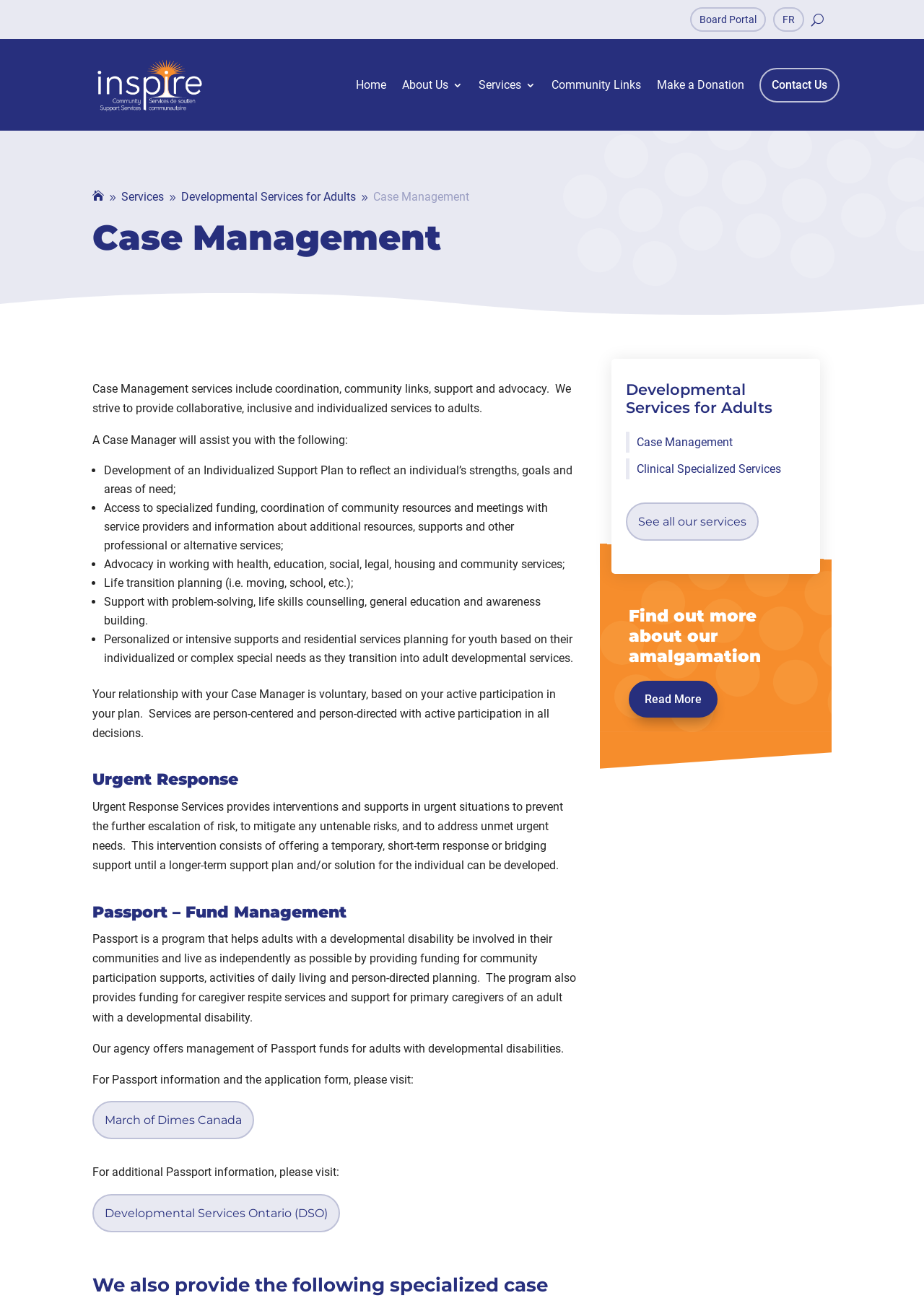Please reply to the following question using a single word or phrase: 
What is the main service provided by Case Management?

Coordination, community links, support and advocacy